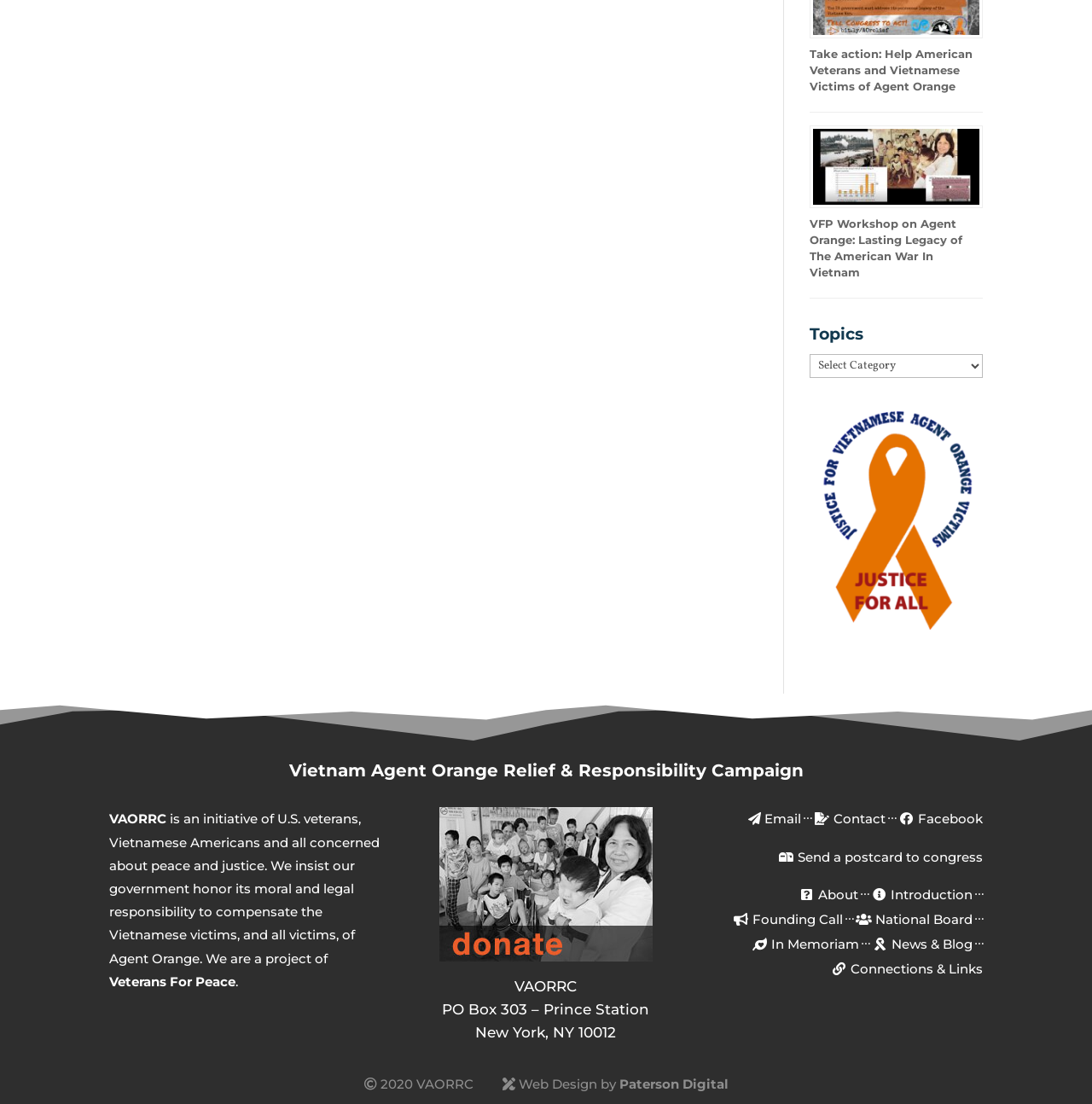Using the webpage screenshot, locate the HTML element that fits the following description and provide its bounding box: "Send a postcard to congress".

[0.713, 0.769, 0.9, 0.783]